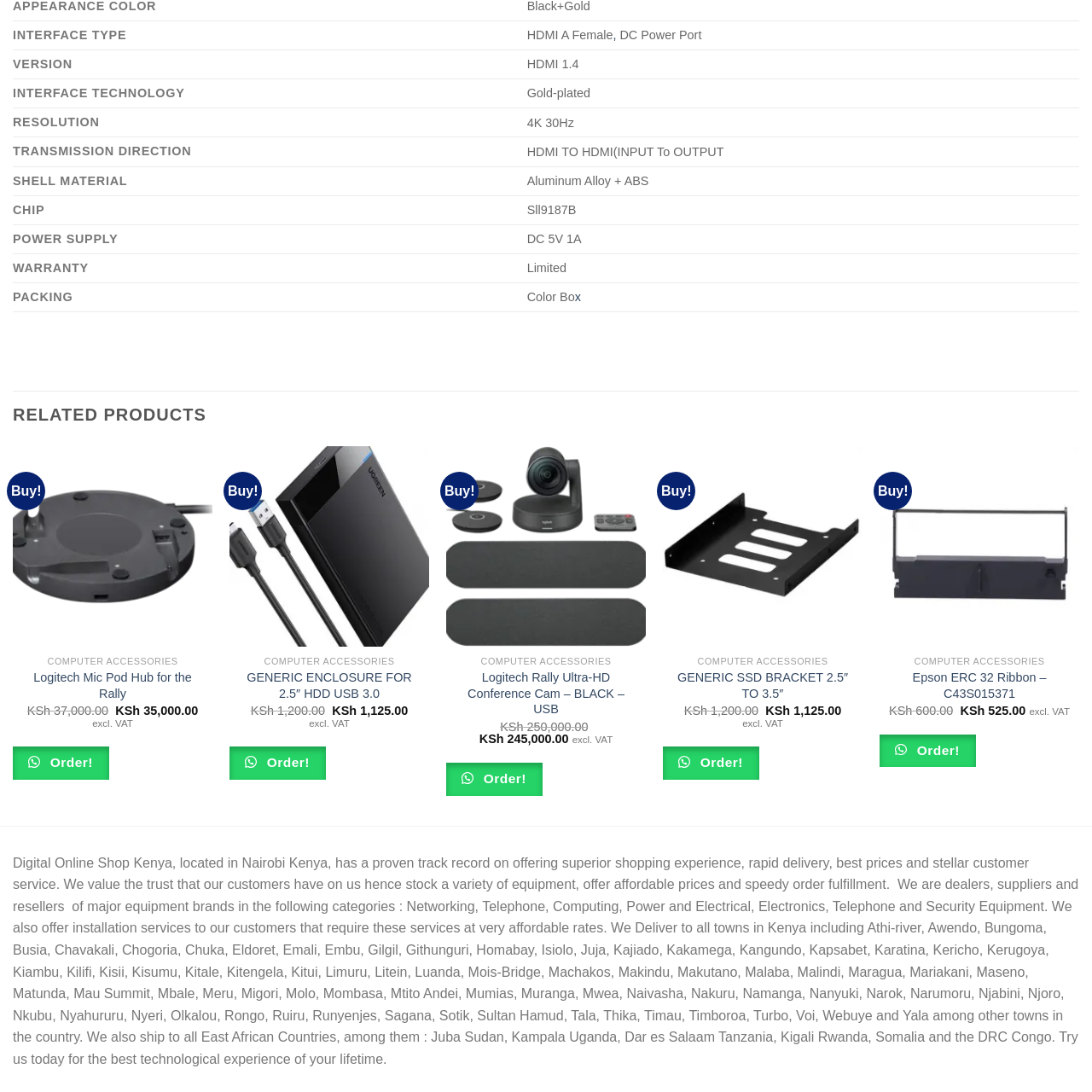Elaborate on the image enclosed by the red box with a detailed description.

The image showcases a detailed diagram of an HDMI splitter, specifically the Vention HDMI Switch, which features five input ports and one output port. It highlights its key specifications, including compatibility with high-definition resolutions up to 4K at 30Hz, and is equipped with advanced IR remote control functionality for seamless operation. The design emphasizes versatility, making it ideal for use with various devices such as gaming consoles, DVDs, and HDTVs. The overall aesthetic and layout suggest a focus on user-friendly connectivity in home entertainment setups.